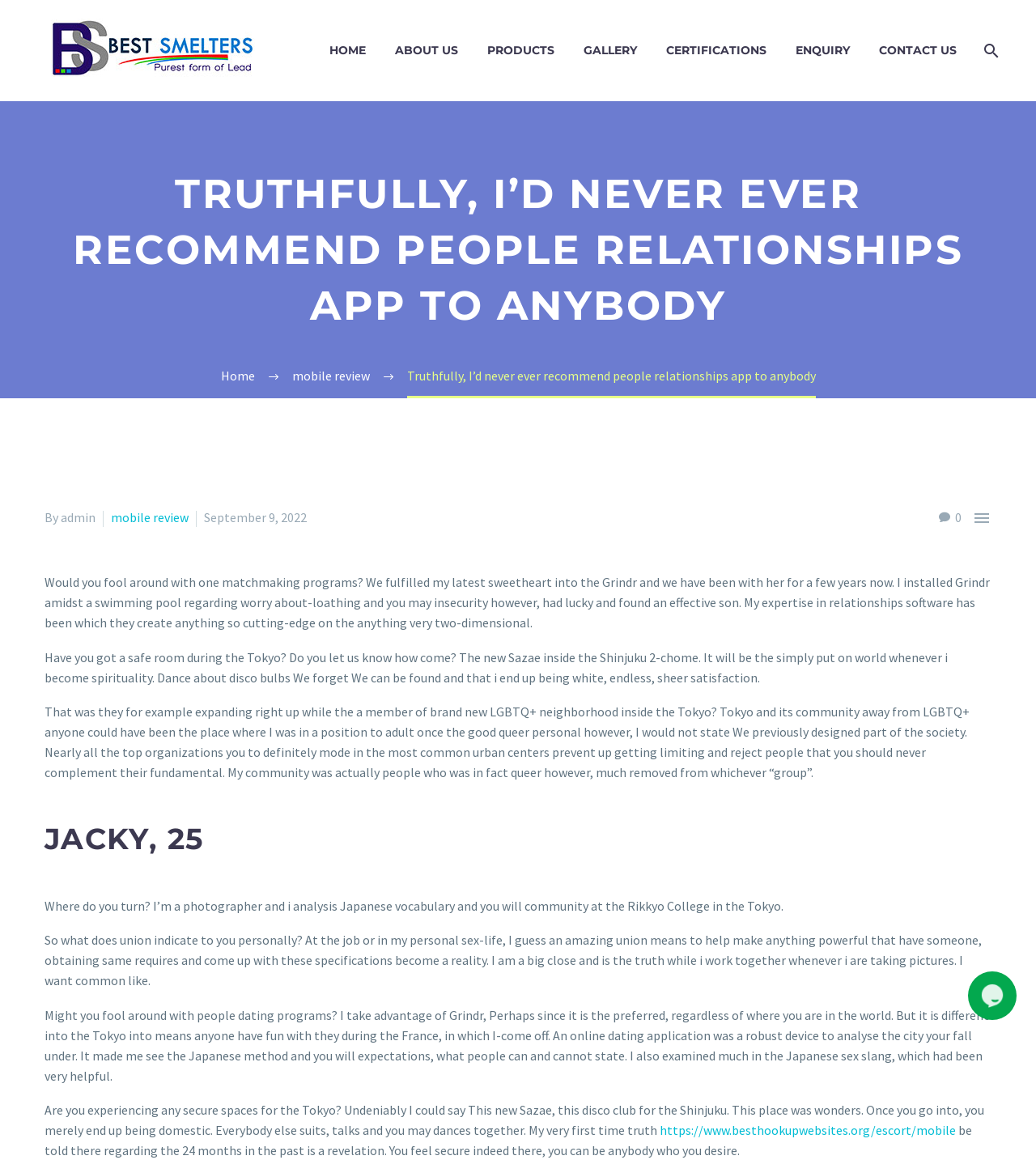What is the topic of the article?
Refer to the image and offer an in-depth and detailed answer to the question.

I analyzed the content of the webpage and found that the article is discussing the author's experience with dating apps, specifically Grindr, and their experience as a member of the LGBTQ+ community in Tokyo.